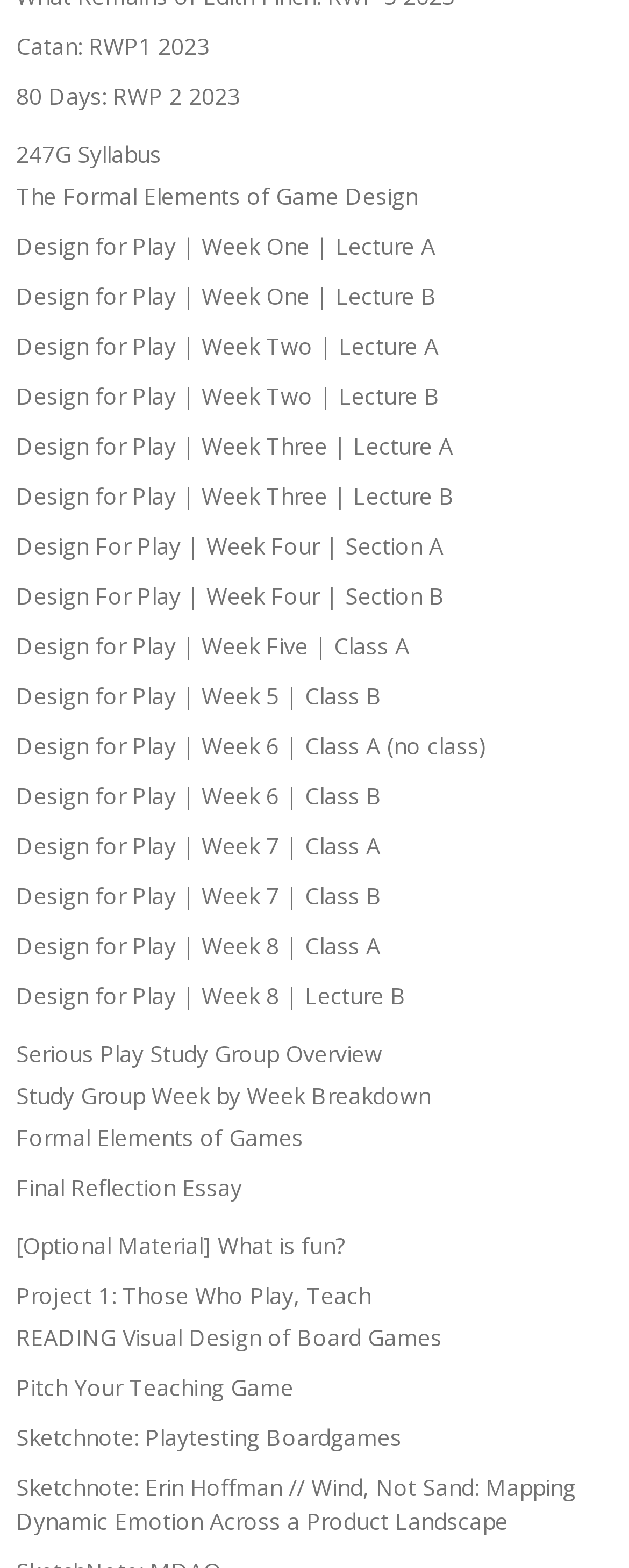Show the bounding box coordinates for the HTML element as described: "80 Days: RWP 2 2023".

[0.026, 0.052, 0.382, 0.071]